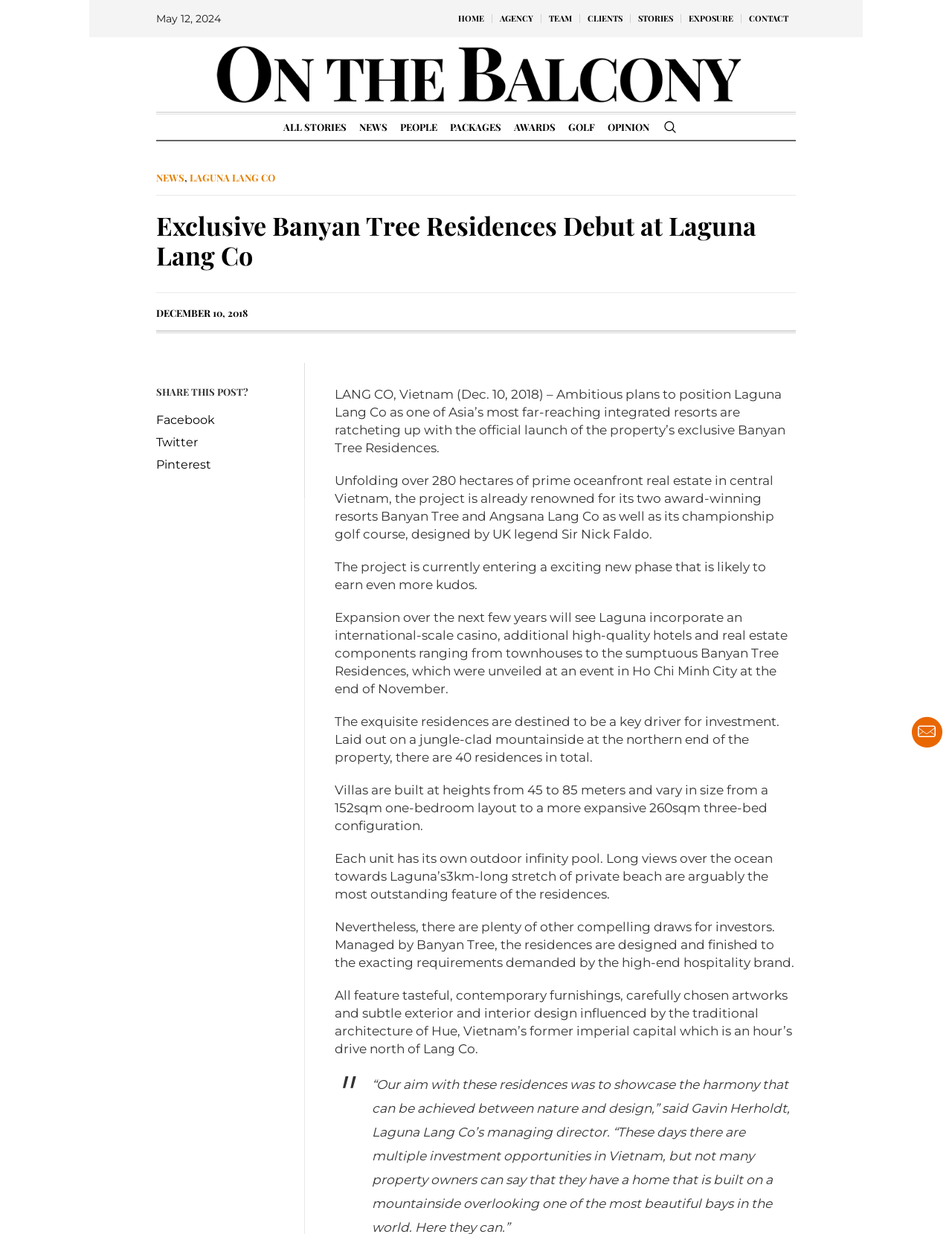What is the size of the largest villa?
Refer to the image and provide a concise answer in one word or phrase.

260sqm